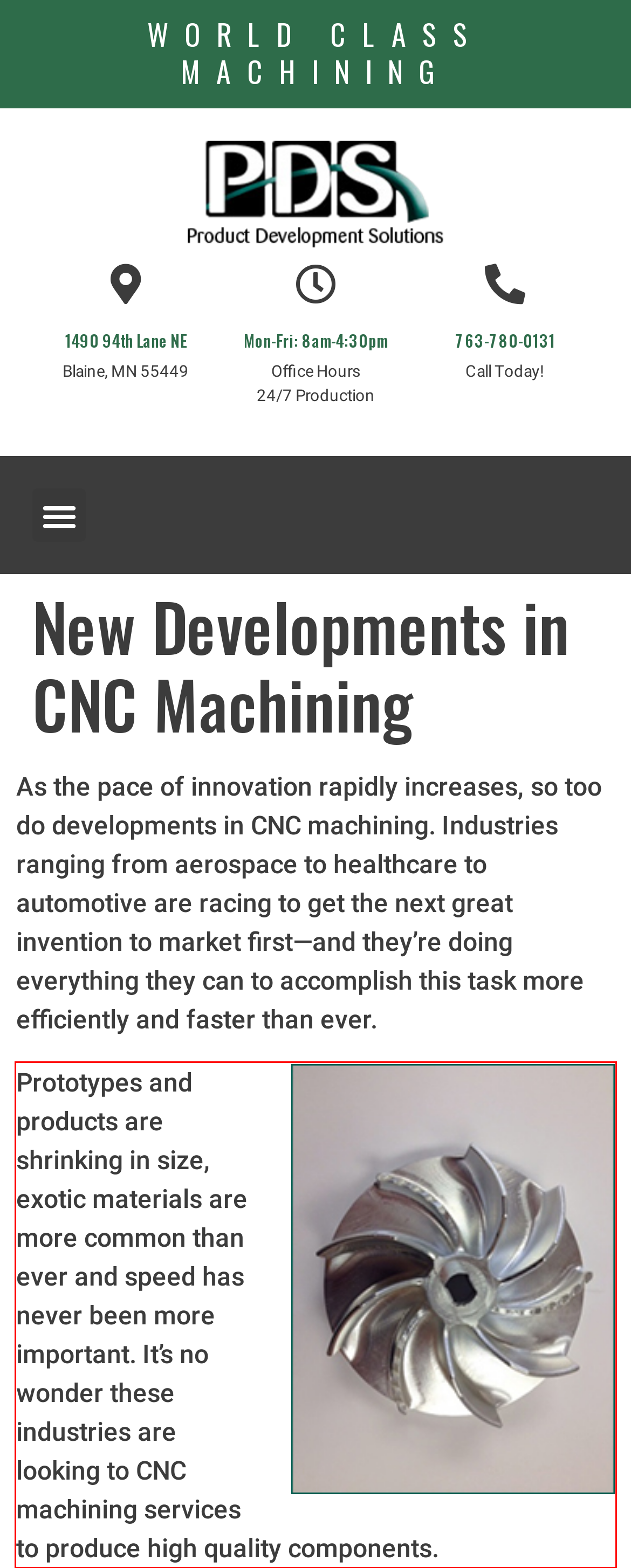Using the provided screenshot of a webpage, recognize the text inside the red rectangle bounding box by performing OCR.

Prototypes and products are shrinking in size, exotic materials are more common than ever and speed has never been more important. It’s no wonder these industries are looking to CNC machining services to produce high quality components.